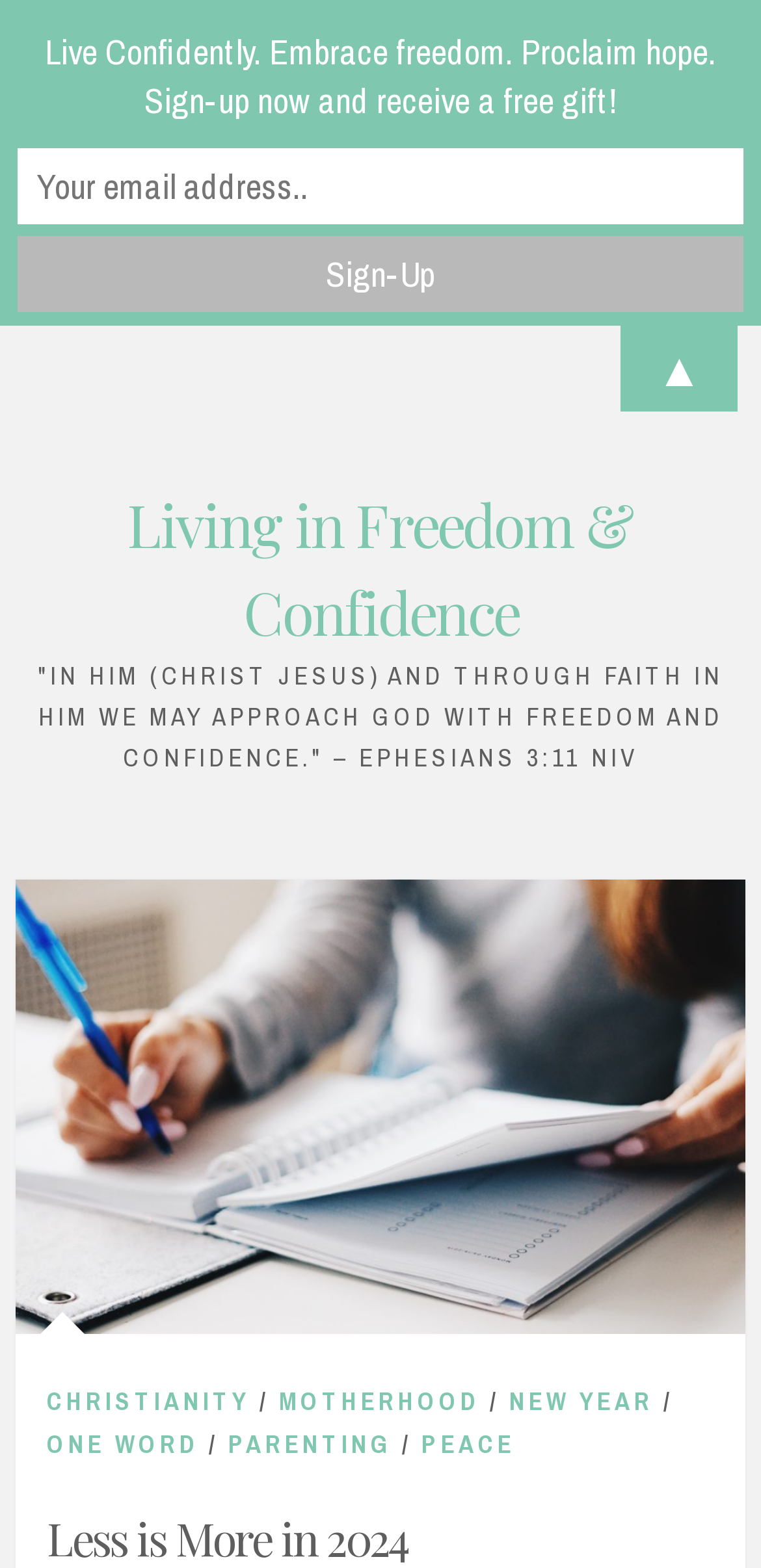What is the tone of the webpage?
Answer the question with a single word or phrase, referring to the image.

Inspirational